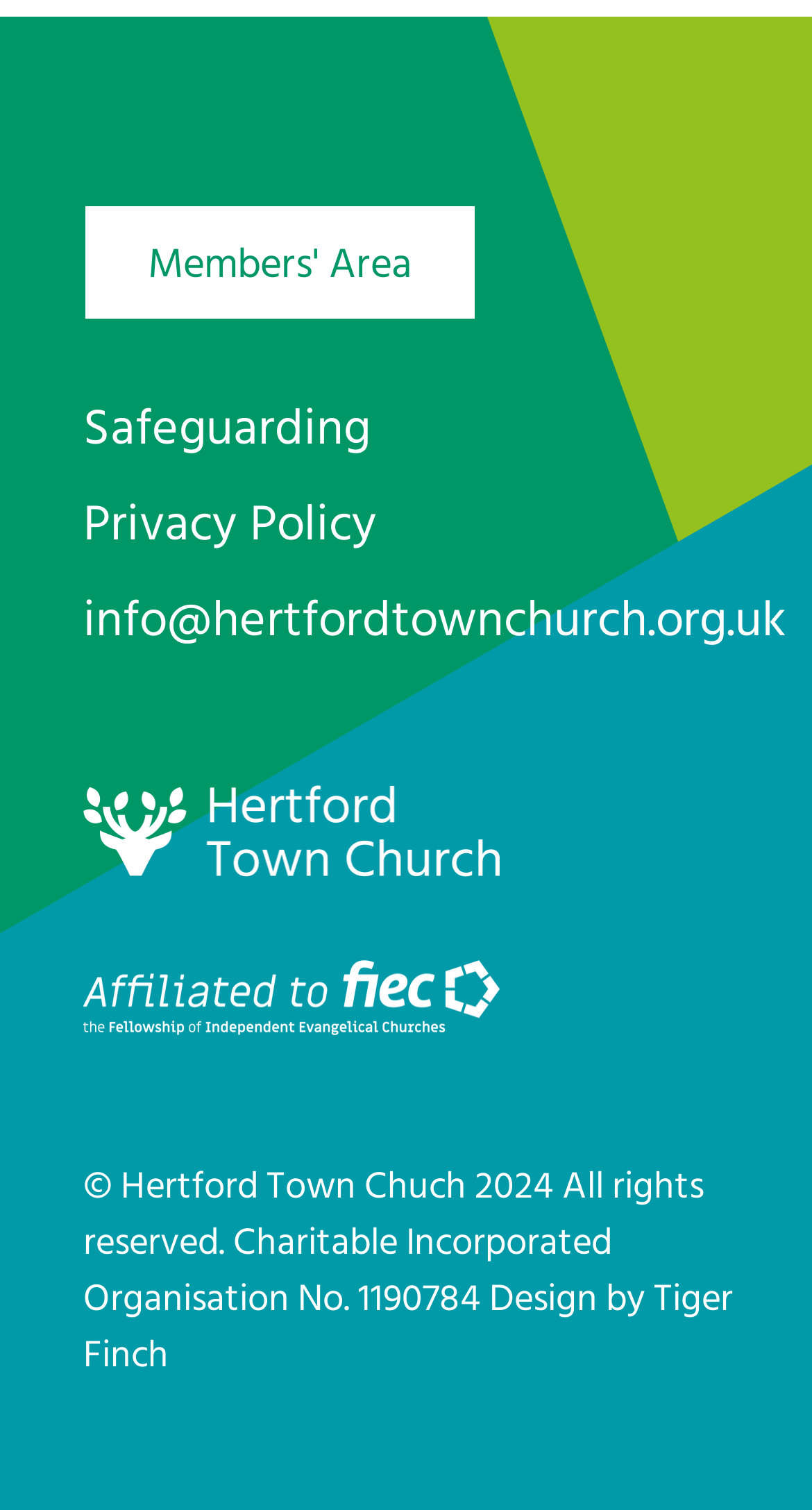Look at the image and answer the question in detail:
What is the name of the church?

The name of the church can be found in the image element with the text 'Hertford Town Church' which is located at the top of the webpage, indicating that the webpage is related to this church.